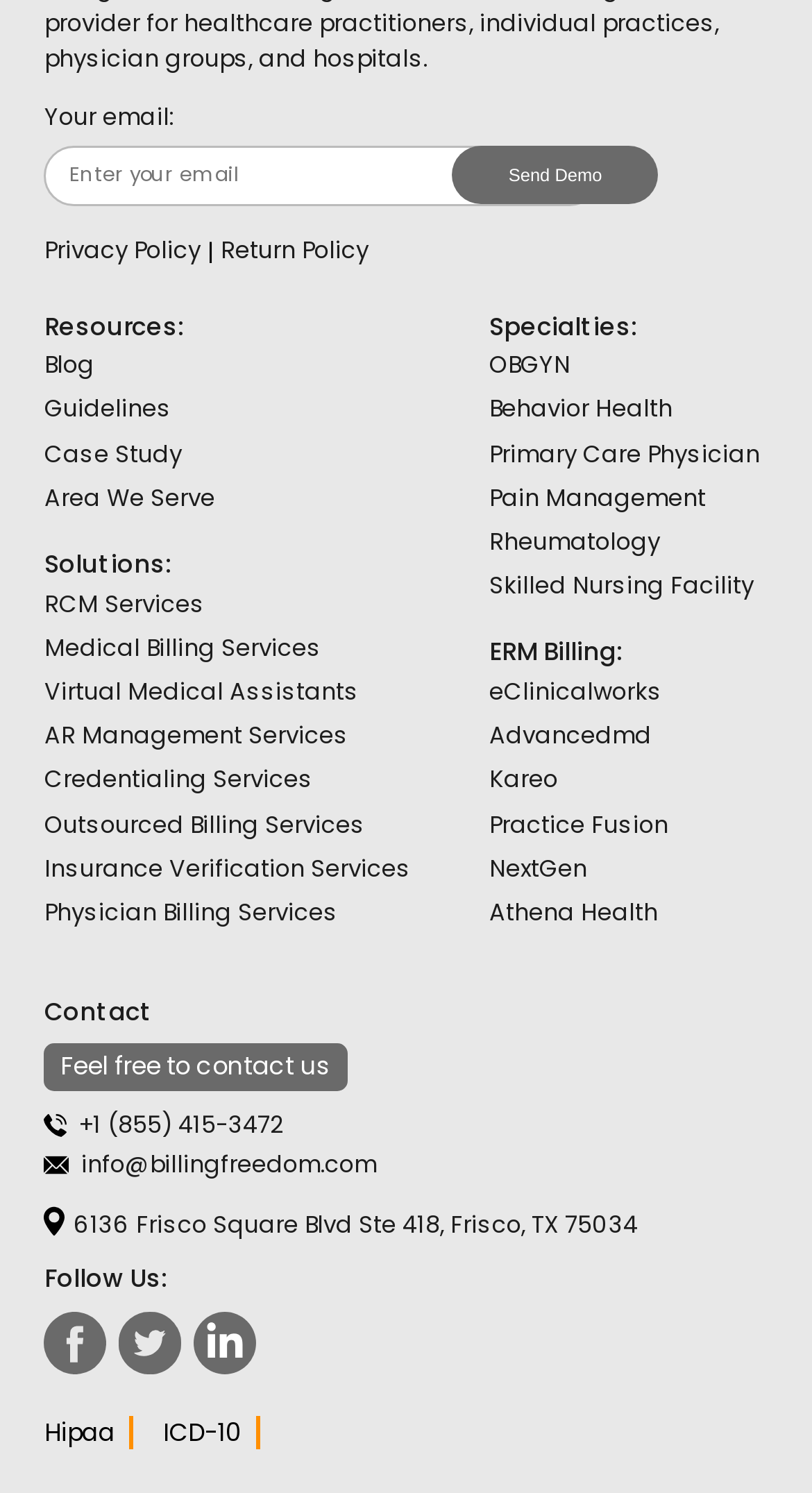Answer the question using only a single word or phrase: 
What are the resources provided by the website?

Blog, Guidelines, Case Study, Area We Serve